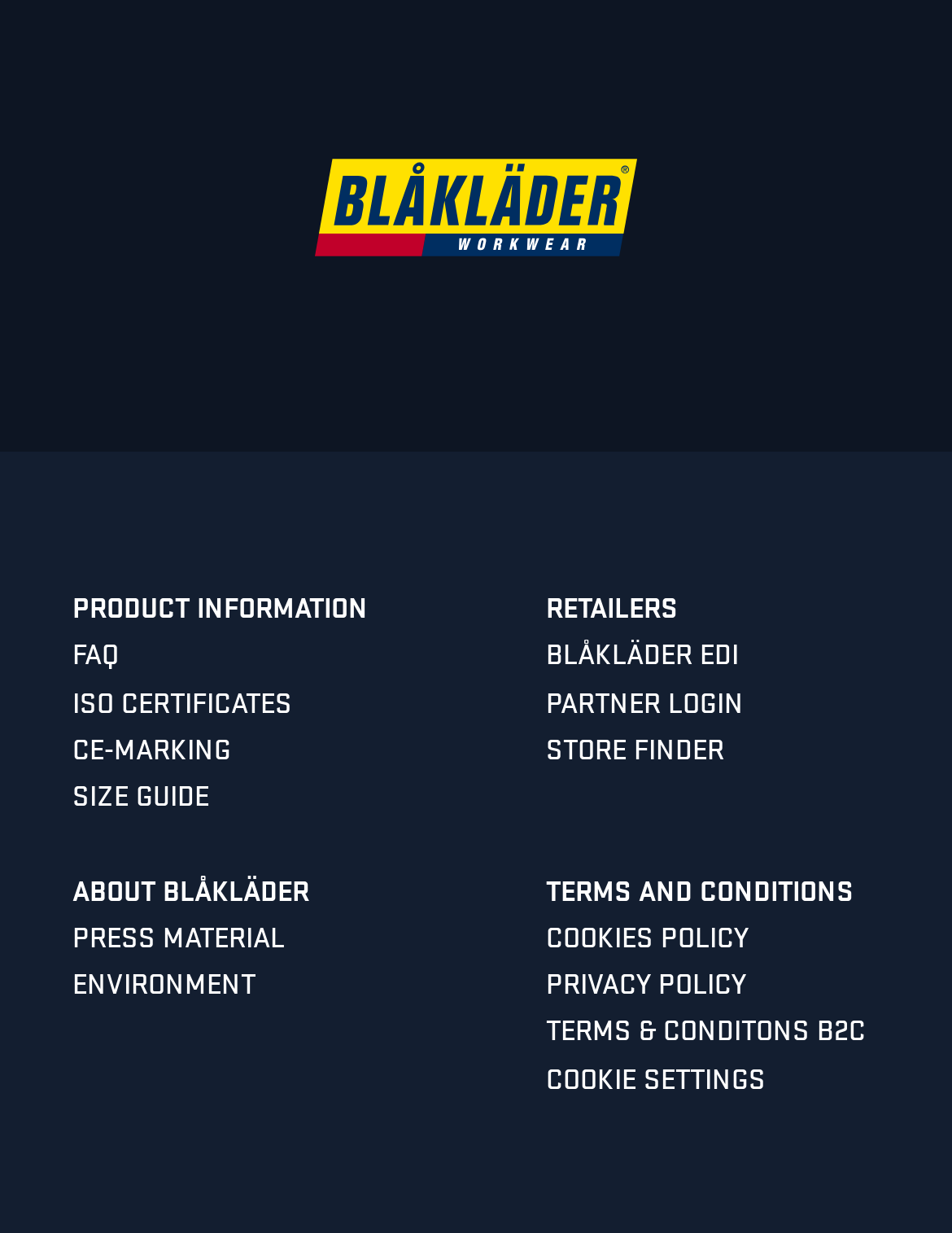What is the main category of products?
Refer to the image and provide a one-word or short phrase answer.

Clothing